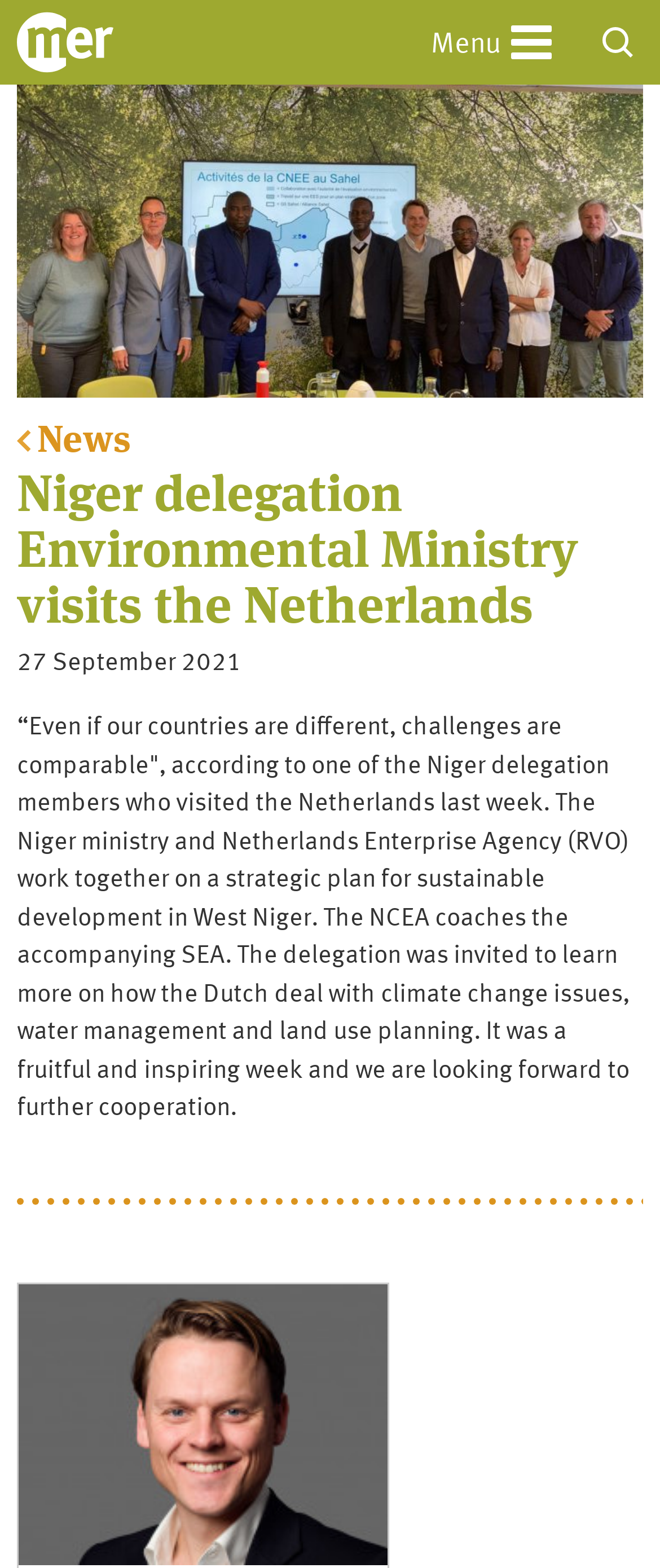Find the bounding box coordinates of the clickable region needed to perform the following instruction: "Visit the home page". The coordinates should be provided as four float numbers between 0 and 1, i.e., [left, top, right, bottom].

[0.0, 0.065, 1.0, 0.108]